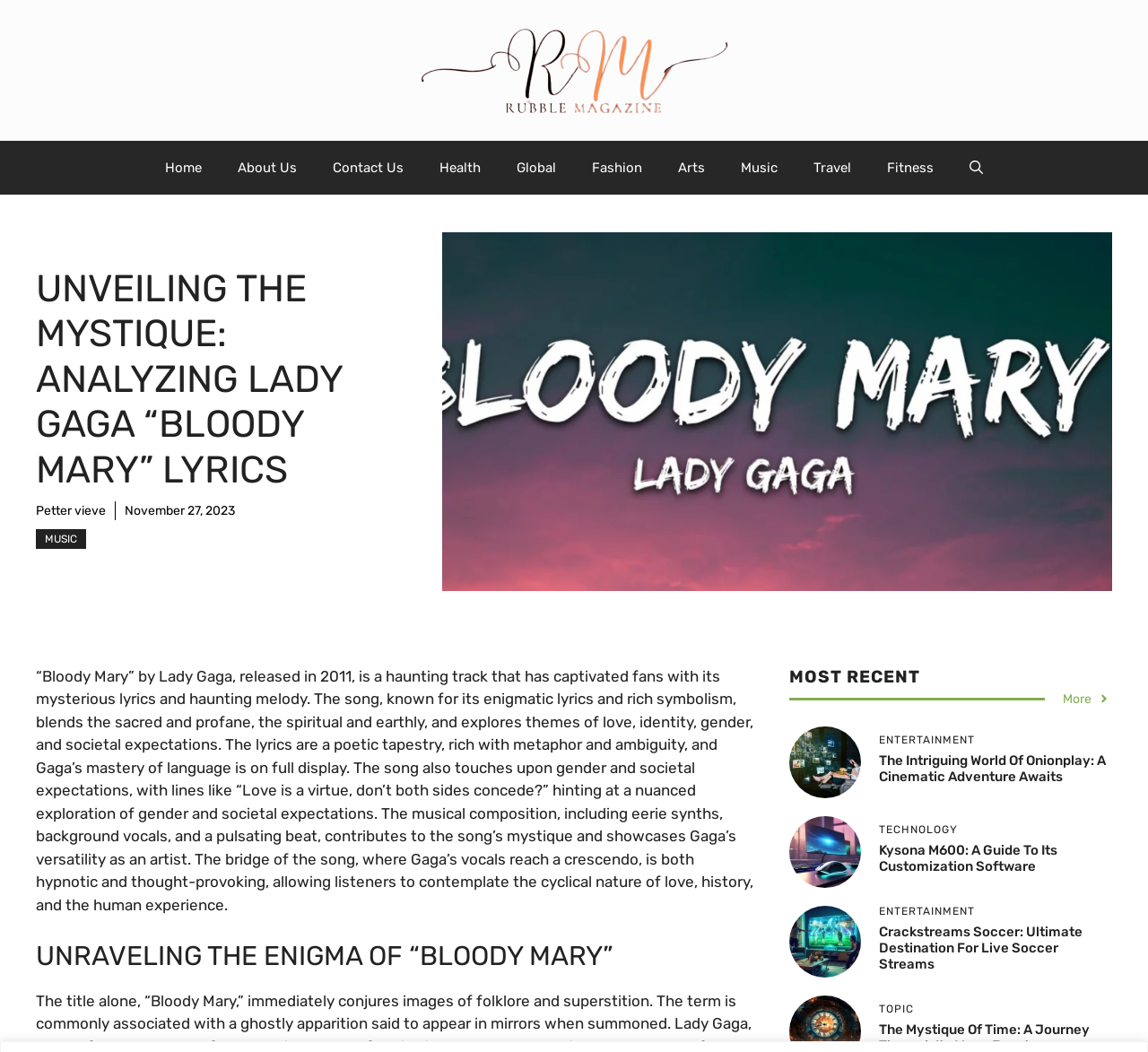Pinpoint the bounding box coordinates of the clickable area necessary to execute the following instruction: "Click the 'Home' link". The coordinates should be given as four float numbers between 0 and 1, namely [left, top, right, bottom].

[0.128, 0.134, 0.191, 0.185]